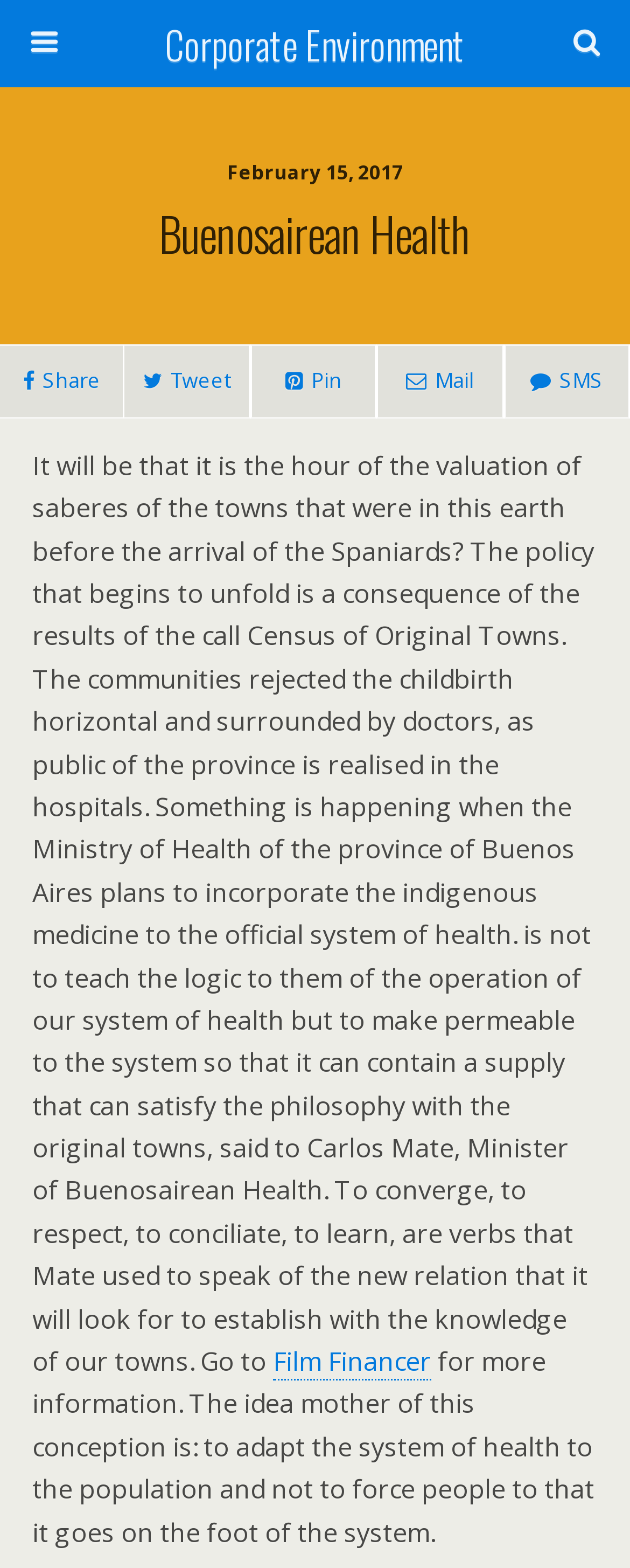Elaborate on the webpage's design and content in a detailed caption.

The webpage is about Buenosairean Health, with a focus on incorporating indigenous medicine into the official health system. At the top, there is a header with a link to "Corporate Environment" and a search bar with a "Search" button. Below the header, there is a date "February 15, 2017" and a heading "Buenosairean Health" that spans the entire width of the page.

On the left side, there are four social media links for sharing, tweeting, pinning, and emailing. Below these links, there is a long paragraph of text that discusses the policy of incorporating indigenous medicine into the health system. The text mentions the Minister of Buenosairean Health, Carlos Mate, and his vision for a more inclusive and respectful approach to healthcare.

At the bottom of the page, there is a link to "Film Financer" and another paragraph of text that provides more information on the concept of adapting the health system to the population. Overall, the webpage has a simple layout with a focus on presenting information about Buenosairean Health's policy on indigenous medicine.